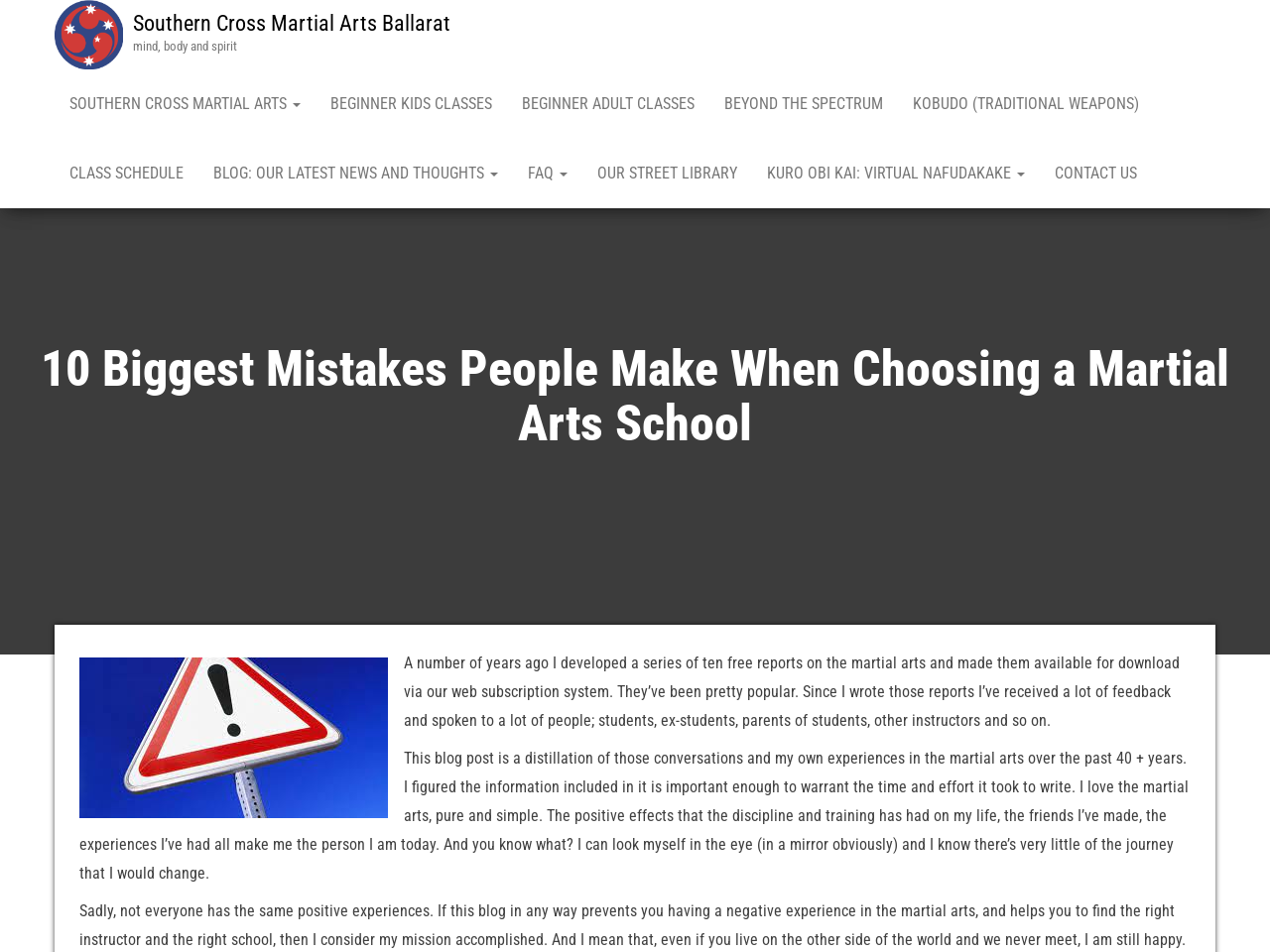Find the bounding box coordinates of the element's region that should be clicked in order to follow the given instruction: "Click the link to learn about beginner kids classes". The coordinates should consist of four float numbers between 0 and 1, i.e., [left, top, right, bottom].

[0.248, 0.073, 0.399, 0.146]